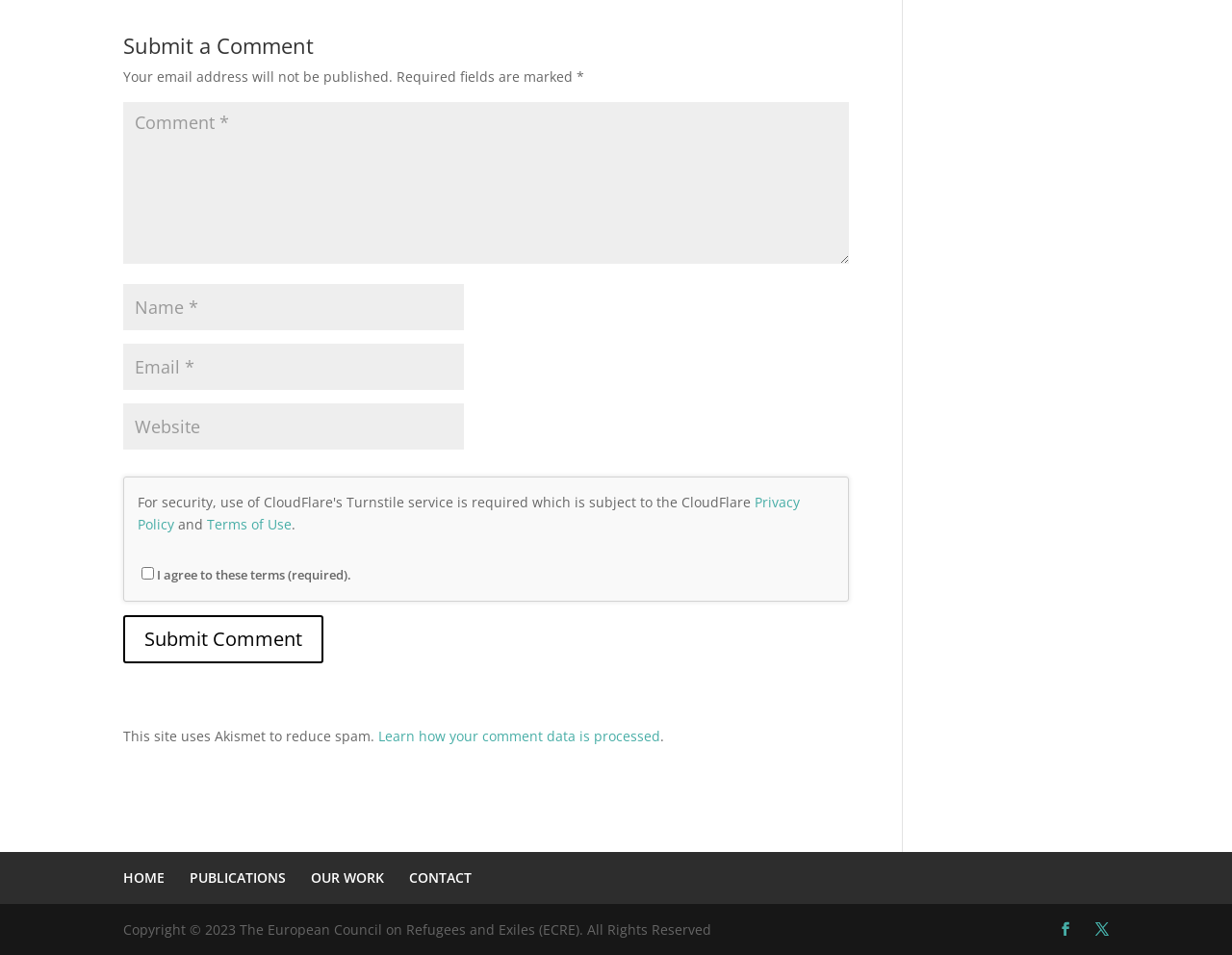Can you specify the bounding box coordinates for the region that should be clicked to fulfill this instruction: "Enter a comment".

[0.1, 0.107, 0.689, 0.276]